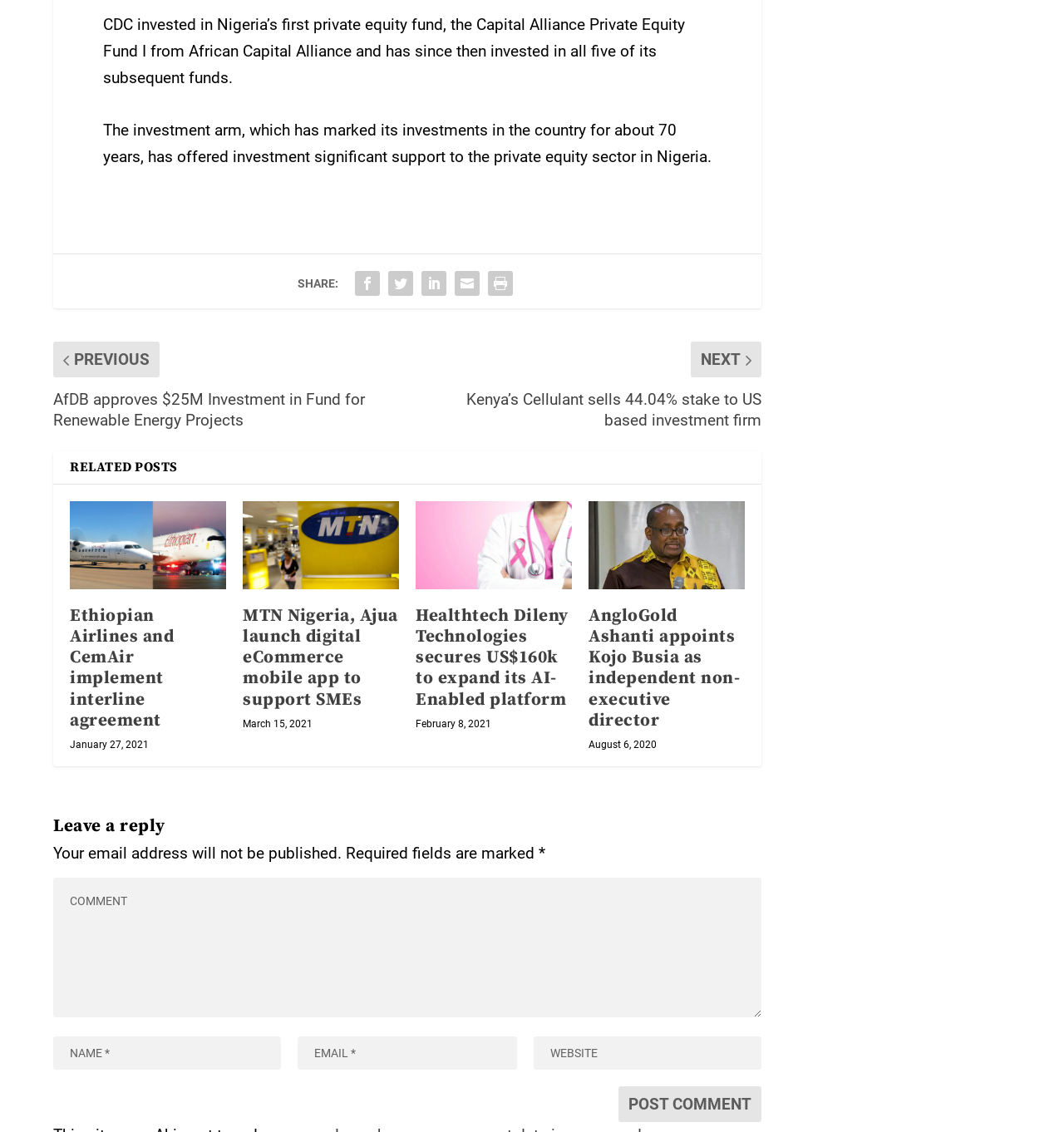Based on the element description: "input value="Email *" aria-describedby="email-notes" name="email"", identify the bounding box coordinates for this UI element. The coordinates must be four float numbers between 0 and 1, listed as [left, top, right, bottom].

[0.28, 0.916, 0.486, 0.945]